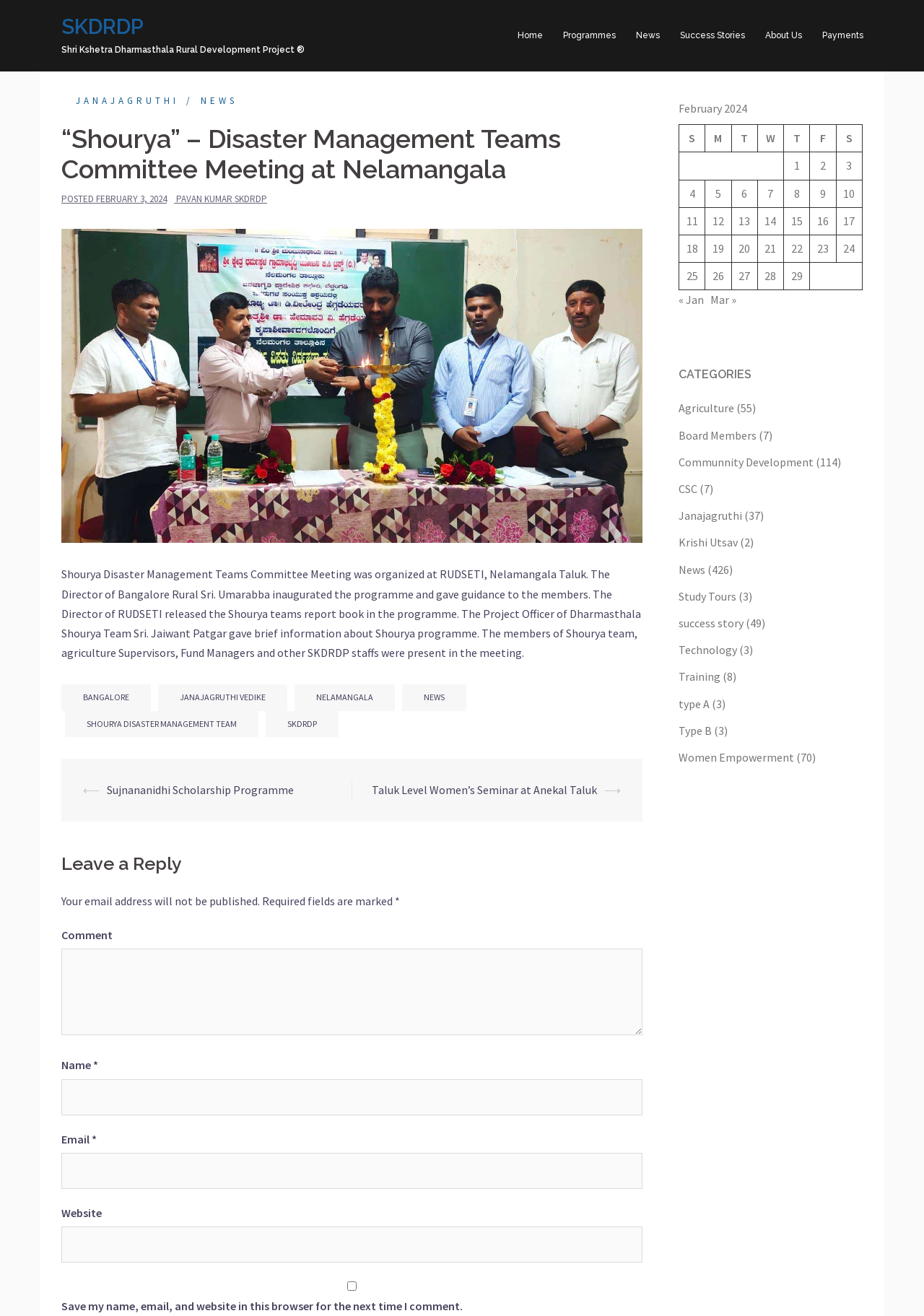Identify the bounding box coordinates for the region of the element that should be clicked to carry out the instruction: "Leave a reply to the post". The bounding box coordinates should be four float numbers between 0 and 1, i.e., [left, top, right, bottom].

[0.066, 0.649, 0.695, 0.664]